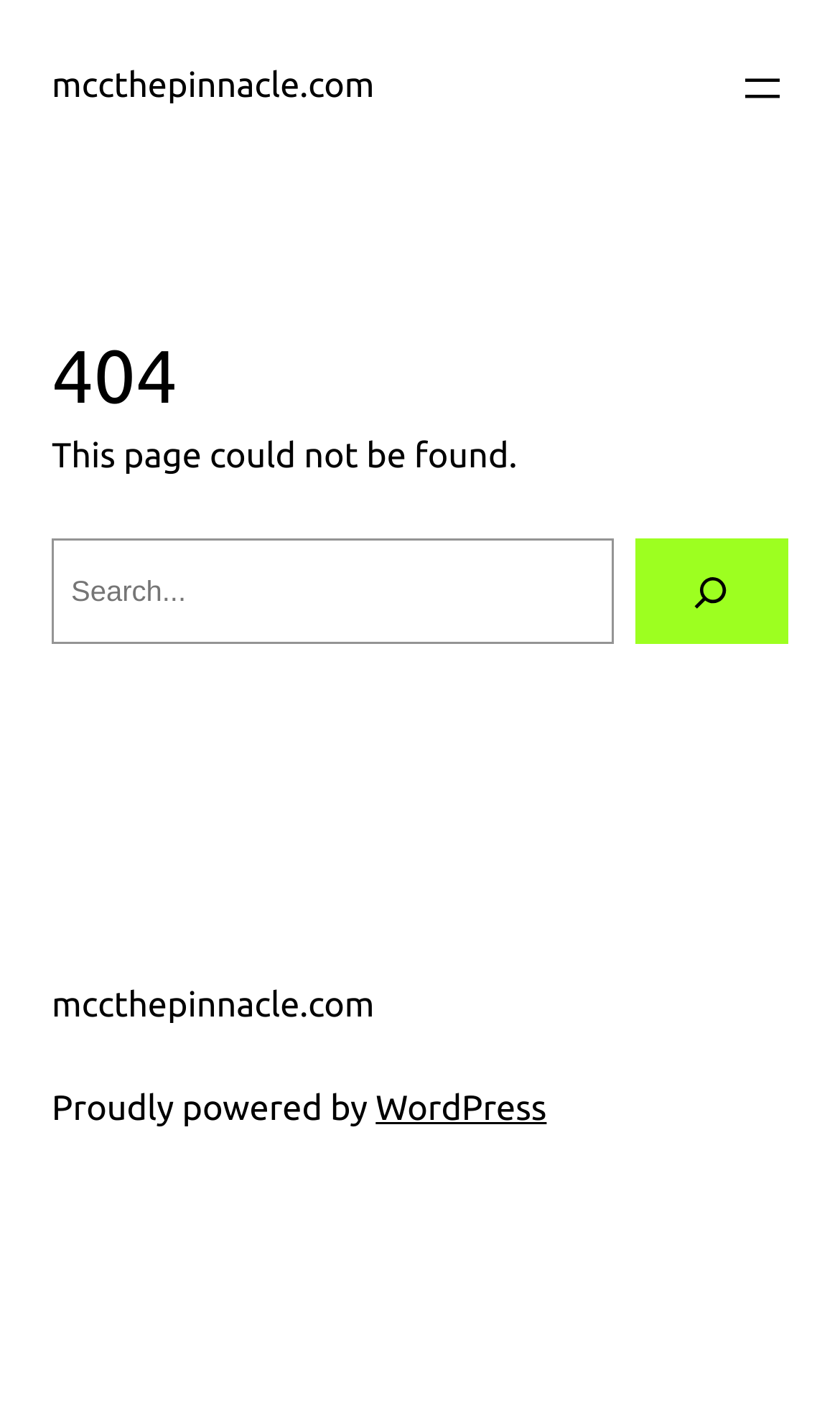Detail the webpage's structure and highlights in your description.

The webpage is a "Page not found" error page from mccthepinnacle.com. At the top left, there is a link to the website's homepage. Next to it, on the top right, is a button to open a menu. 

Below the top section, the main content area begins. It is divided into two sections. The top section contains a large heading "404" and a paragraph of text stating "This page could not be found." 

Below this text, there is a search bar that spans most of the width of the page. The search bar contains a label "Search", a text input field, and a search button on the right. The search button has a small icon. 

At the bottom of the page, there is a footer section. It contains a link to the website's homepage on the left and a text "Proudly powered by" followed by a link to WordPress on the right.